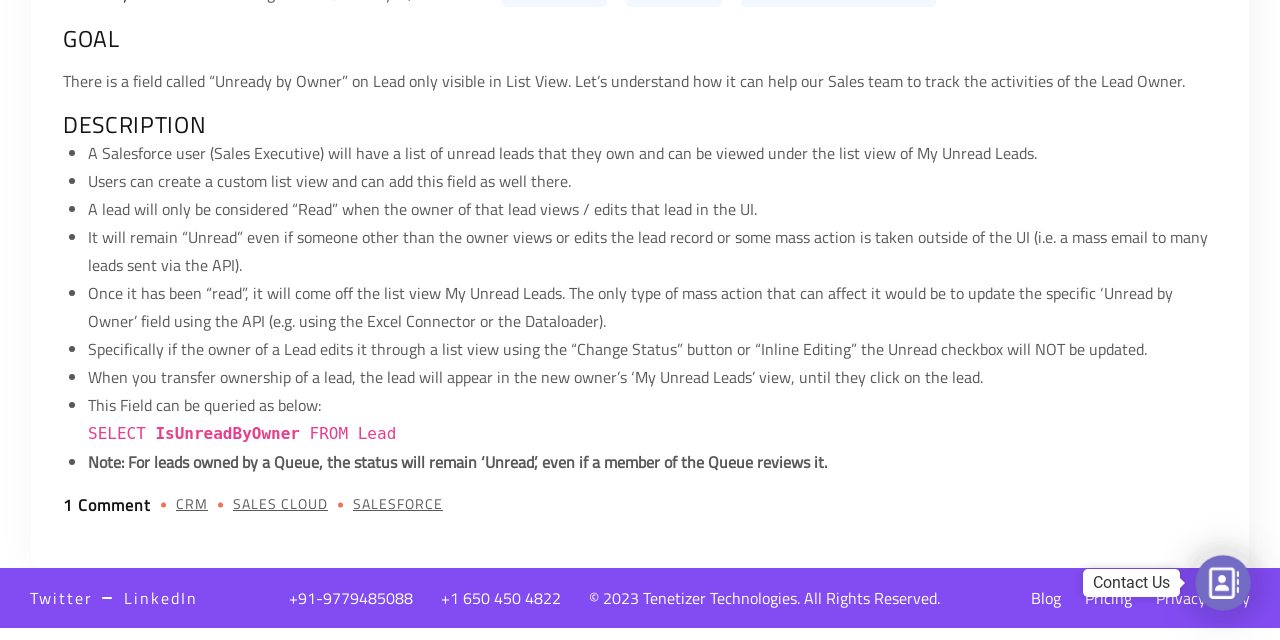Given the element description +1 650 450 4822, identify the bounding box coordinates for the UI element on the webpage screenshot. The format should be (top-left x, top-left y, bottom-right x, bottom-right y), with values between 0 and 1.

[0.344, 0.916, 0.438, 0.954]